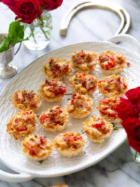What is the surface material of the platter?
Respond to the question with a single word or phrase according to the image.

Marble